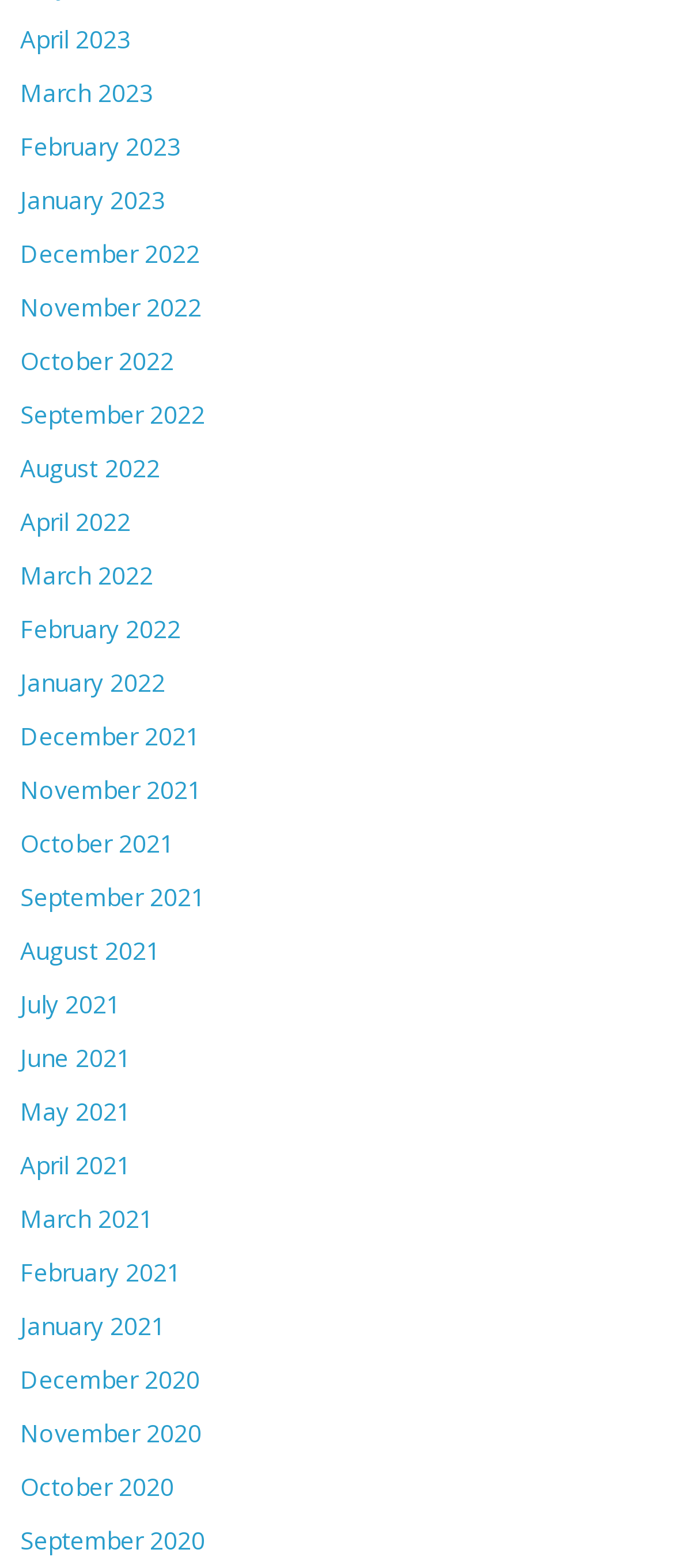Determine the bounding box coordinates for the HTML element mentioned in the following description: "April 2022". The coordinates should be a list of four floats ranging from 0 to 1, represented as [left, top, right, bottom].

[0.03, 0.322, 0.194, 0.343]